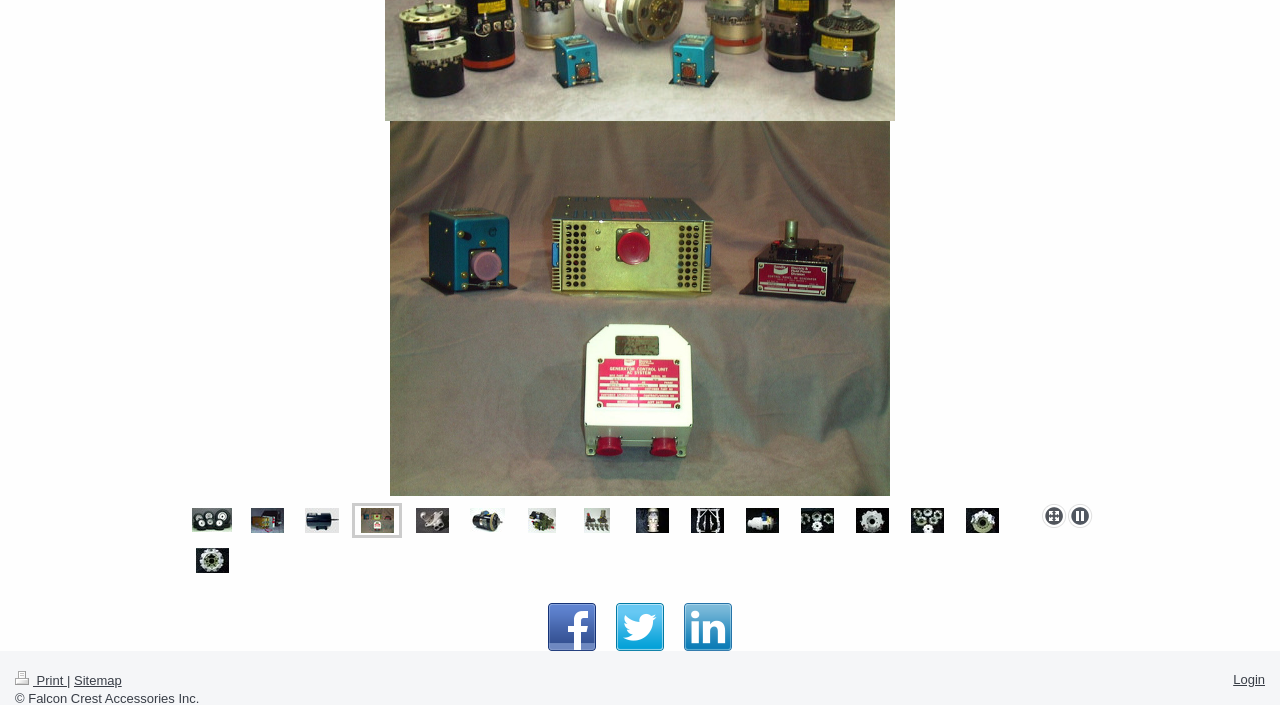Identify the bounding box coordinates for the element you need to click to achieve the following task: "Login to the system". The coordinates must be four float values ranging from 0 to 1, formatted as [left, top, right, bottom].

[0.963, 0.953, 0.988, 0.974]